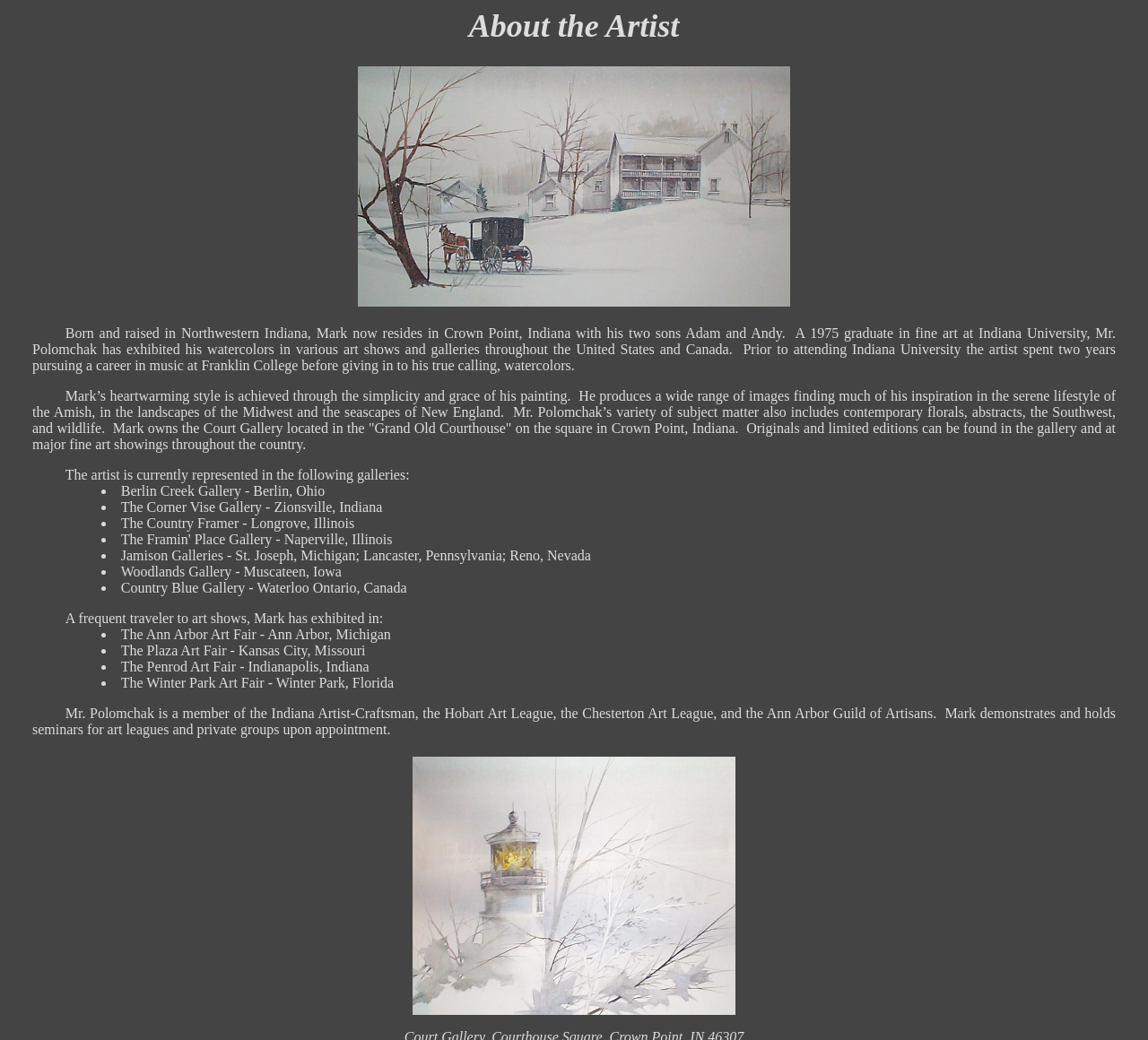Find and generate the main title of the webpage.

About the Artist